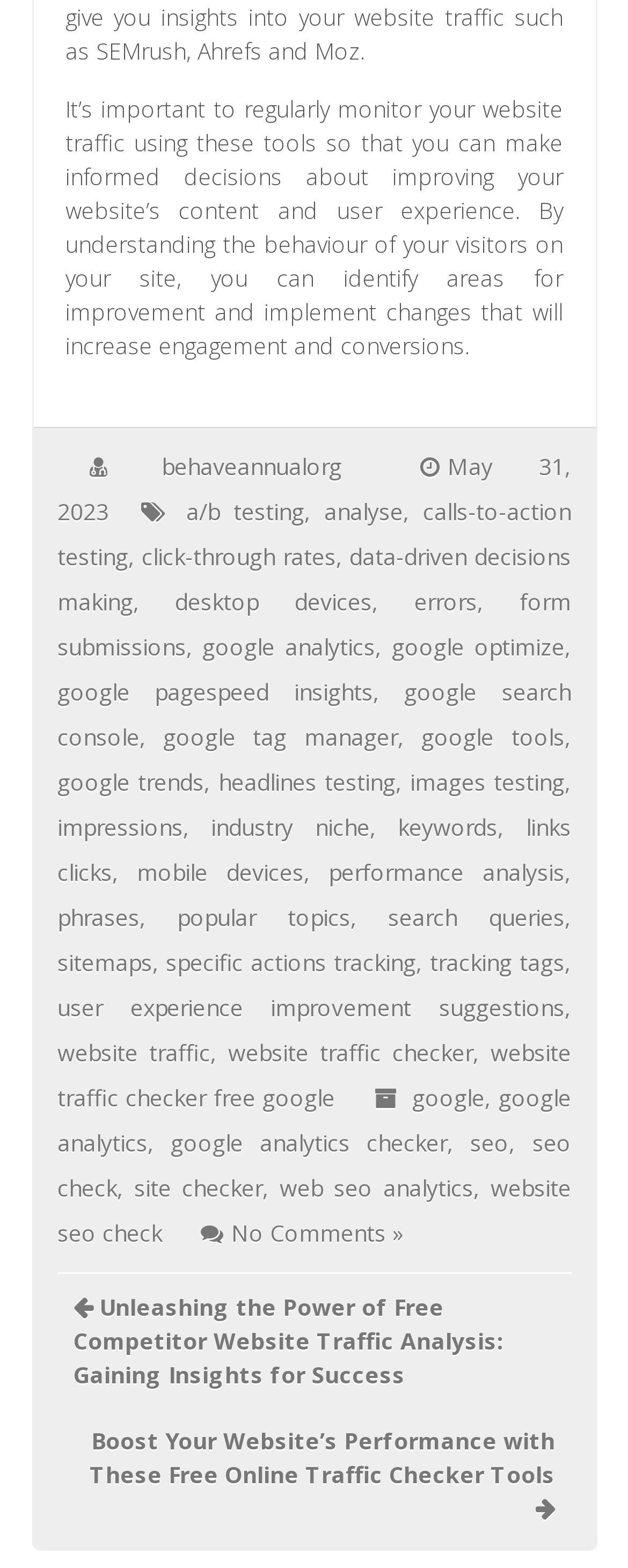Please specify the bounding box coordinates of the element that should be clicked to execute the given instruction: 'Read about 'google analytics''. Ensure the coordinates are four float numbers between 0 and 1, expressed as [left, top, right, bottom].

[0.322, 0.403, 0.597, 0.422]